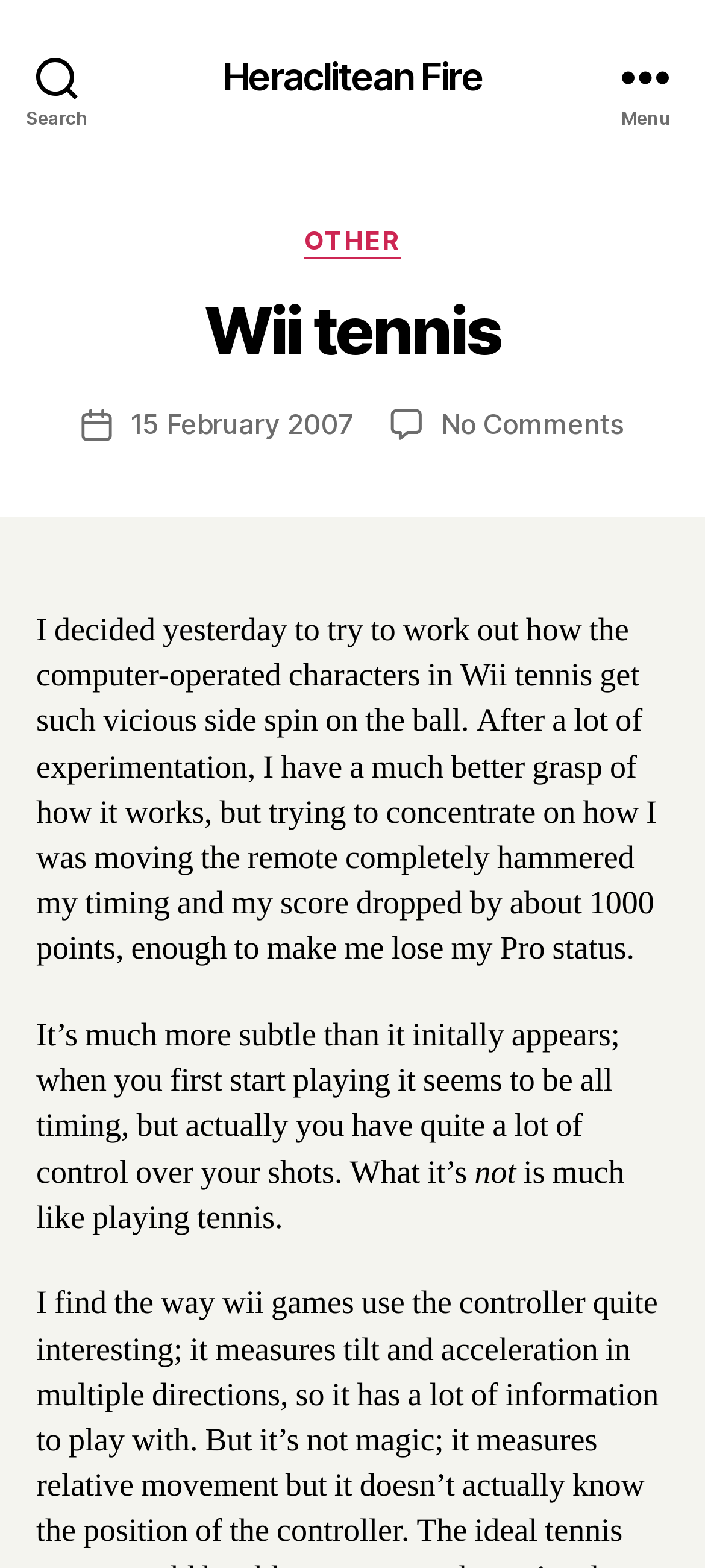What is the category of this post?
Please answer the question with as much detail as possible using the screenshot.

The category of this post is OTHER, which can be found in the 'Categories' section, where it says 'OTHER'.